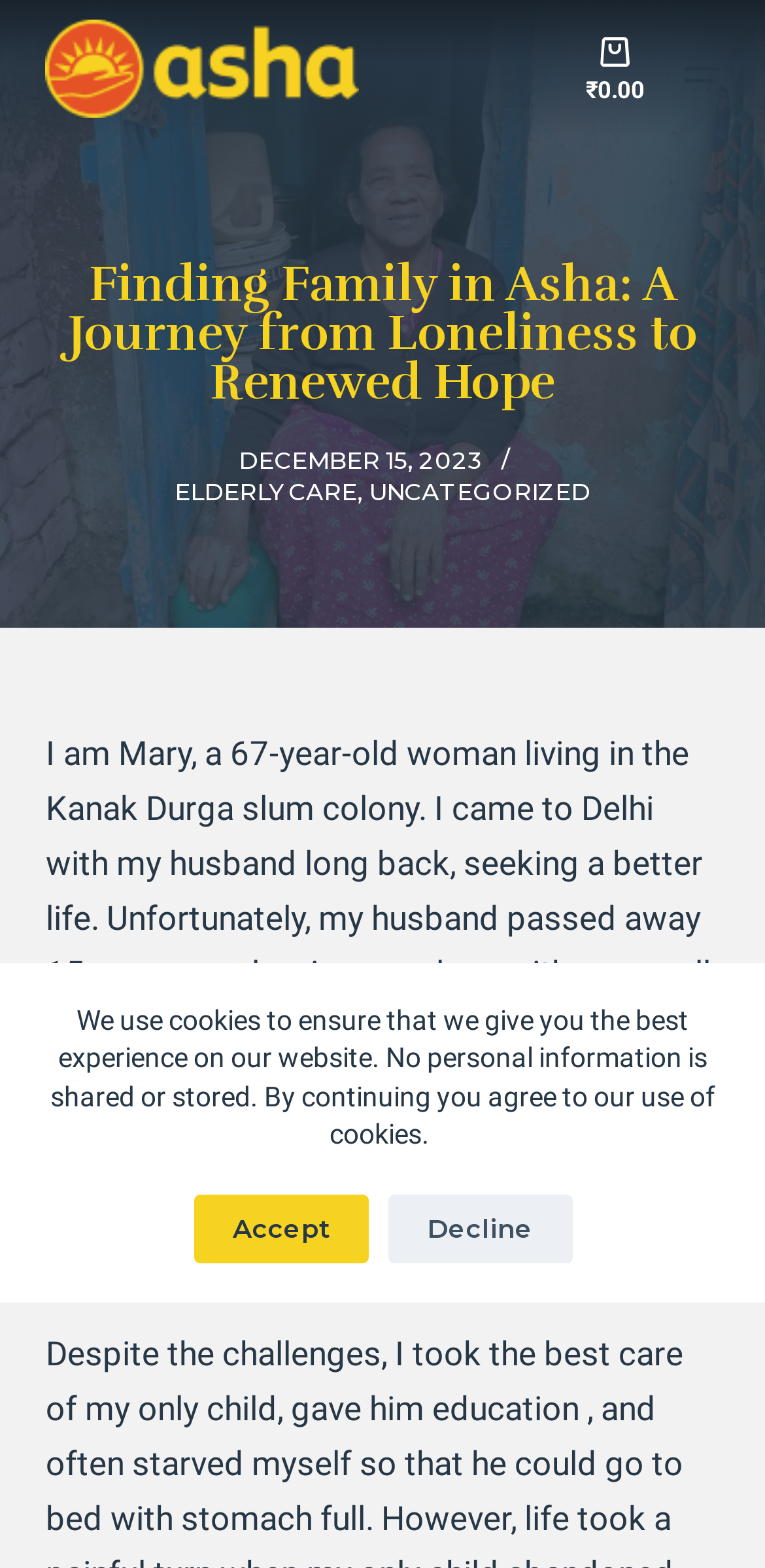Identify the bounding box for the UI element described as: "Affiliates". The coordinates should be four float numbers between 0 and 1, i.e., [left, top, right, bottom].

None